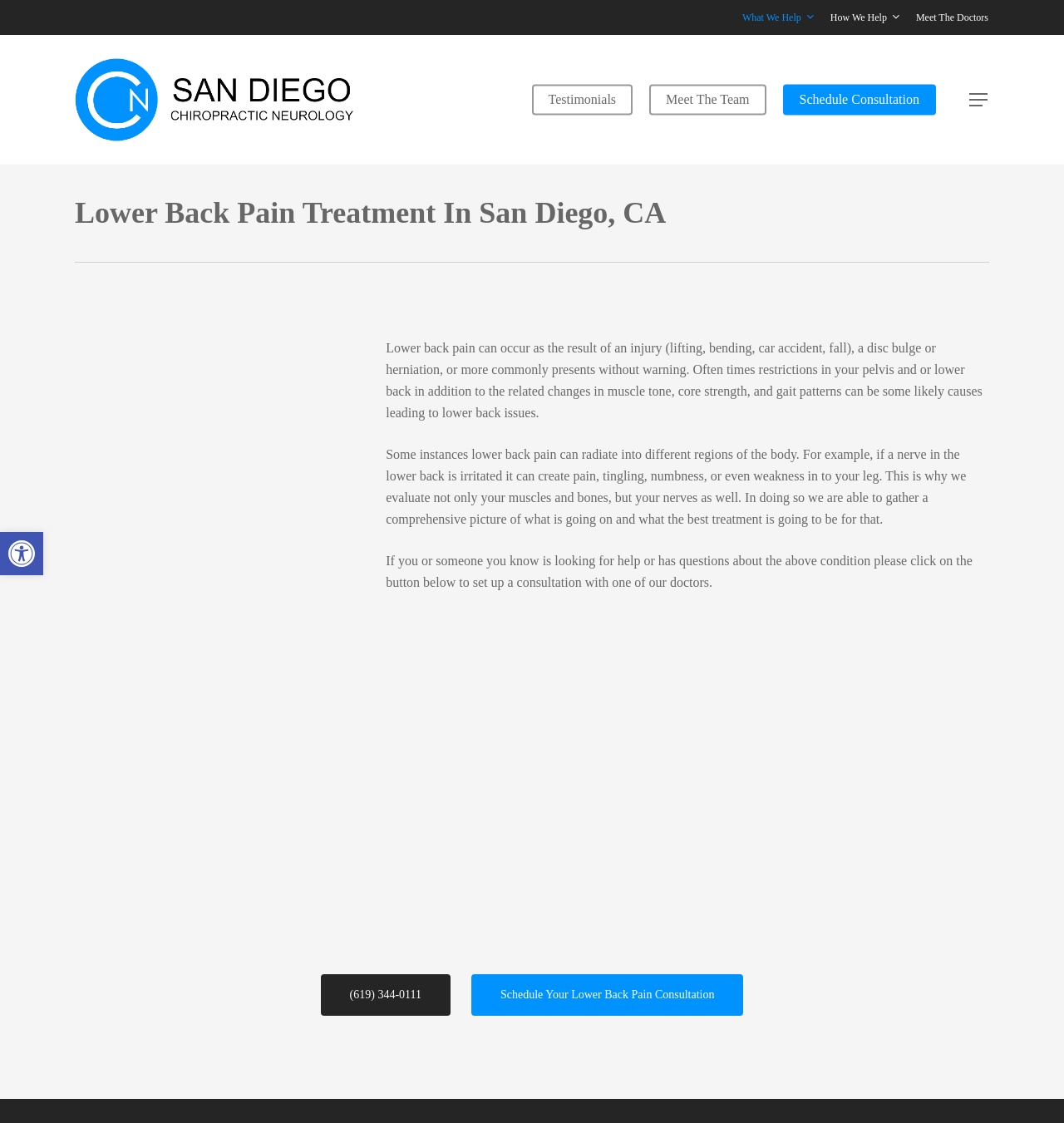Determine the bounding box for the HTML element described here: "alt="San Diego Chiropractic Neurology"". The coordinates should be given as [left, top, right, bottom] with each number being a float between 0 and 1.

[0.07, 0.052, 0.332, 0.126]